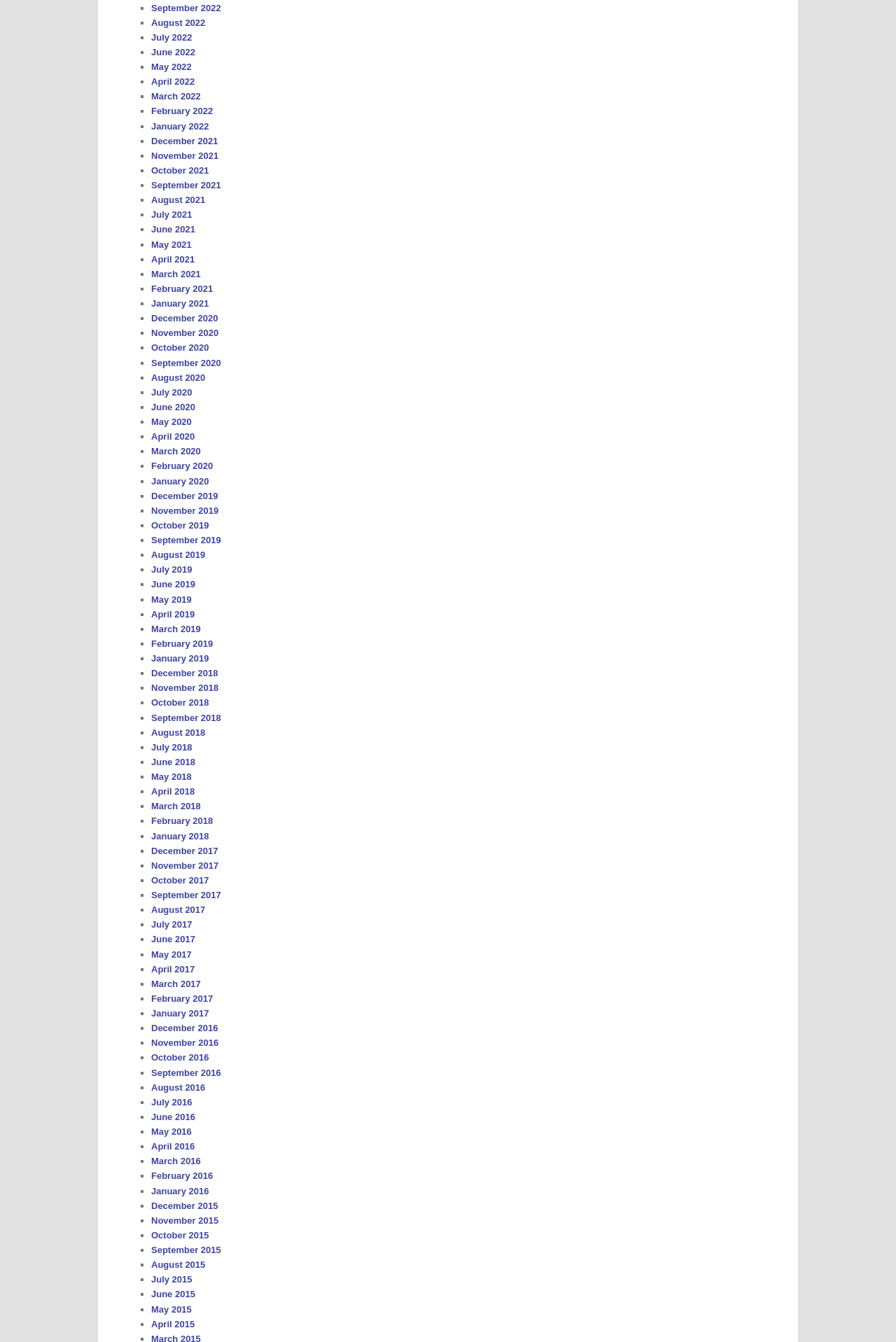Can you specify the bounding box coordinates for the region that should be clicked to fulfill this instruction: "Click September 2022".

[0.169, 0.002, 0.247, 0.01]